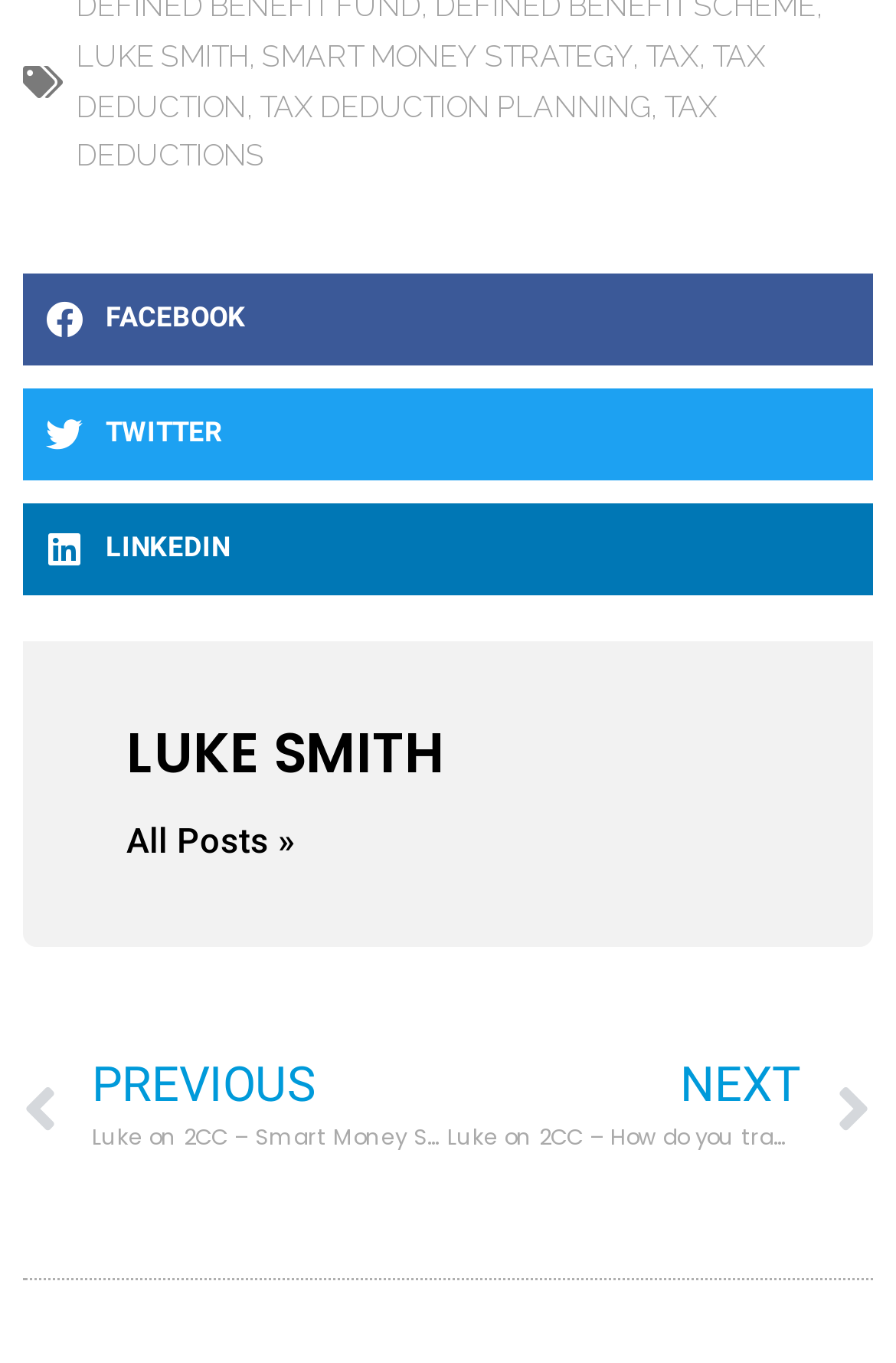Please specify the bounding box coordinates of the area that should be clicked to accomplish the following instruction: "Share on LinkedIn". The coordinates should consist of four float numbers between 0 and 1, i.e., [left, top, right, bottom].

[0.026, 0.37, 0.974, 0.437]